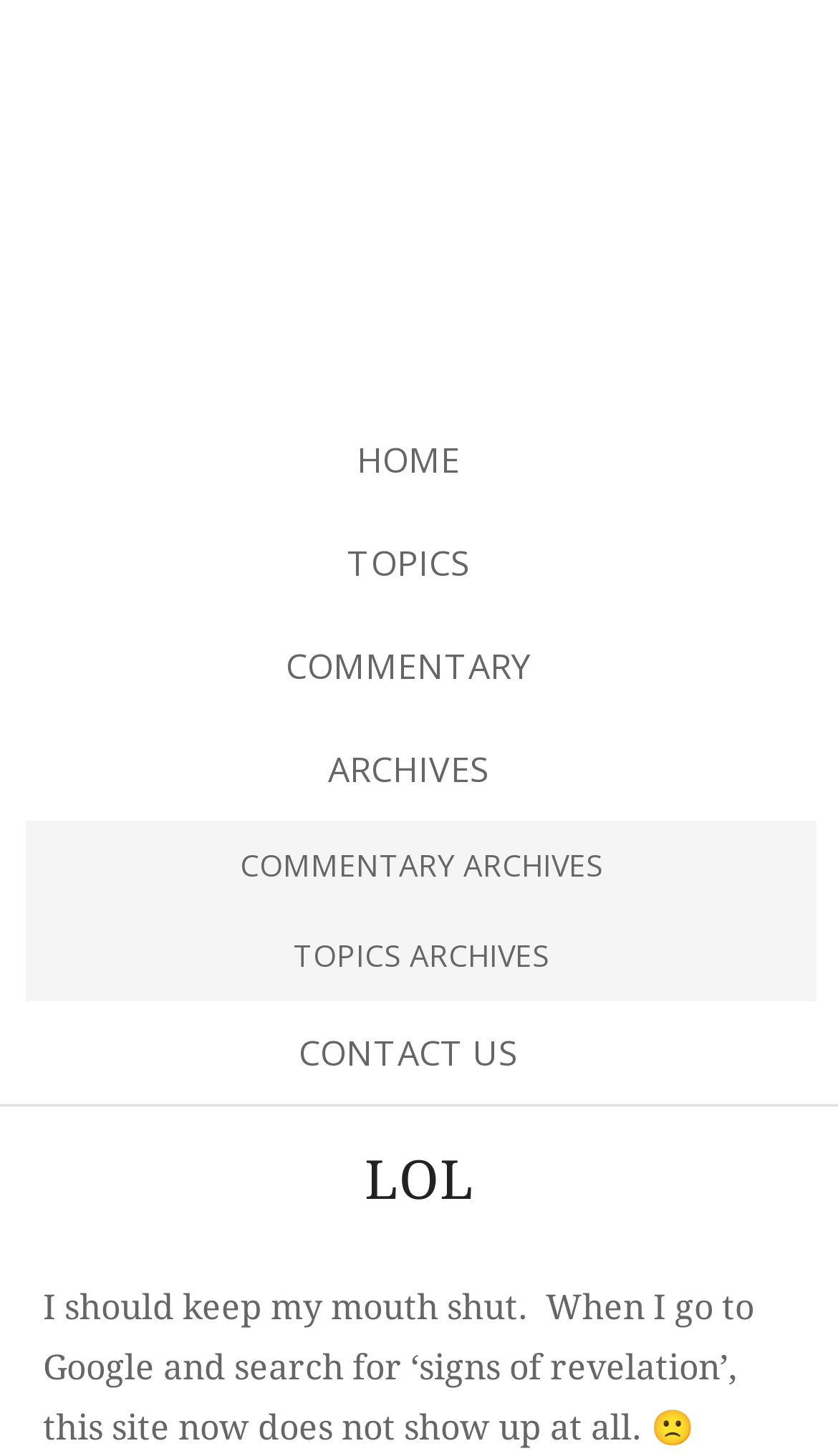Please reply with a single word or brief phrase to the question: 
What is the alt text of the image?

Some alt text here